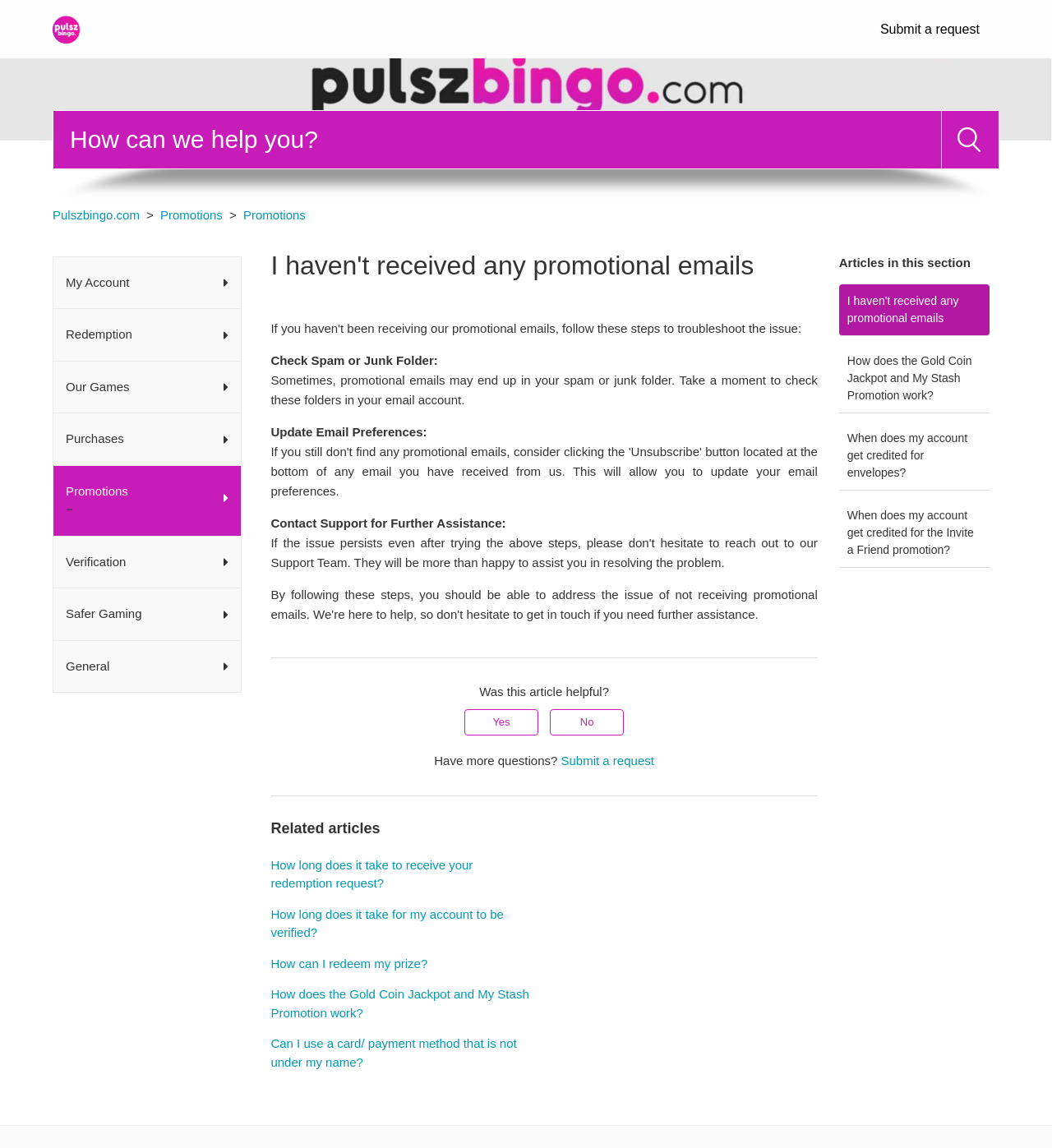What is the topic of the related article 'How does the Gold Coin Jackpot and My Stash Promotion work?'?
Answer the question with as much detail as possible.

The related article 'How does the Gold Coin Jackpot and My Stash Promotion work?' is likely discussing the details of a specific promotion or game feature, as it is listed under the 'Related articles' section and has a descriptive title.